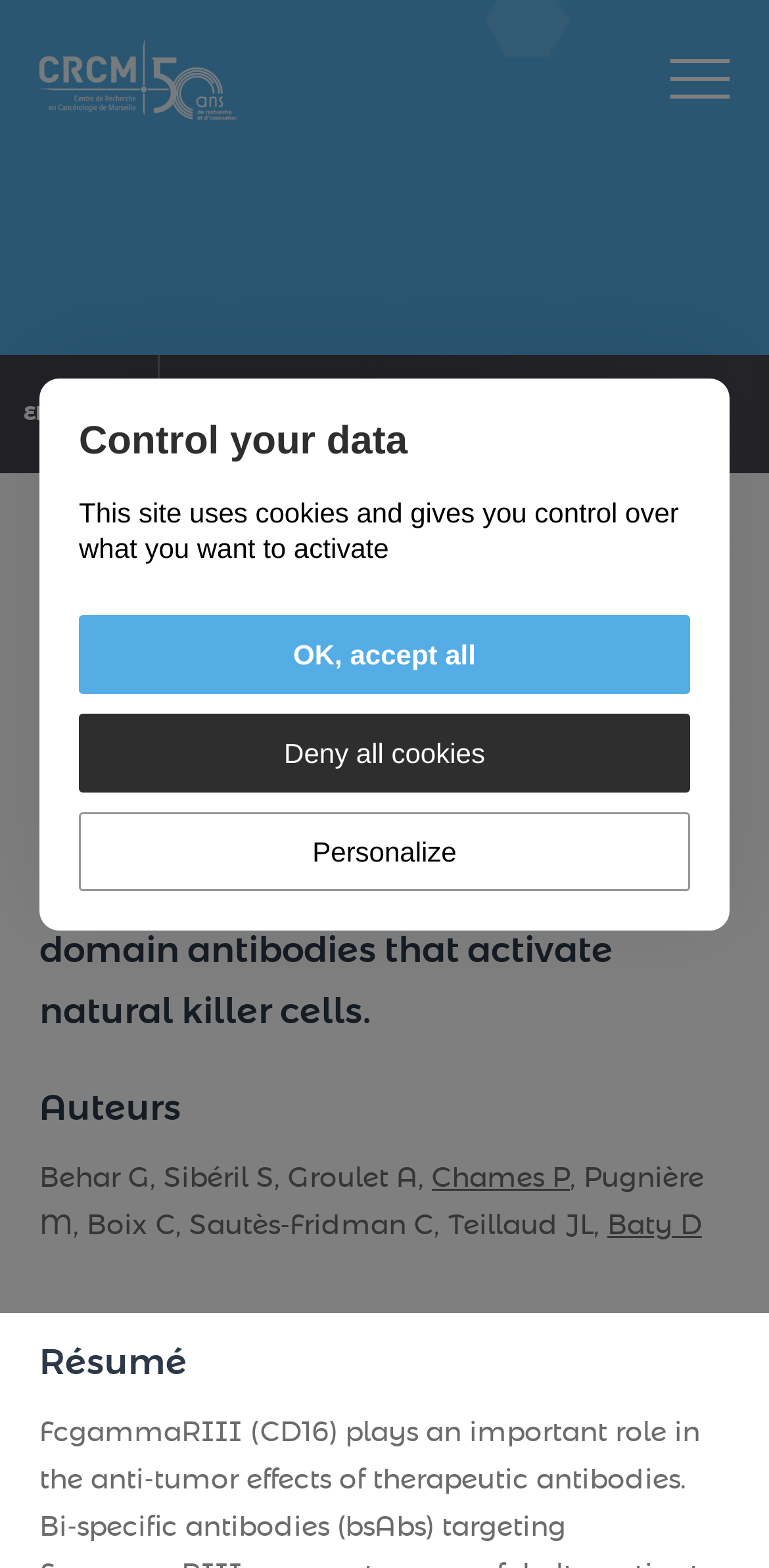Extract the bounding box coordinates of the UI element described: "Publications PubMed". Provide the coordinates in the format [left, top, right, bottom] with values ranging from 0 to 1.

[0.336, 0.337, 0.726, 0.352]